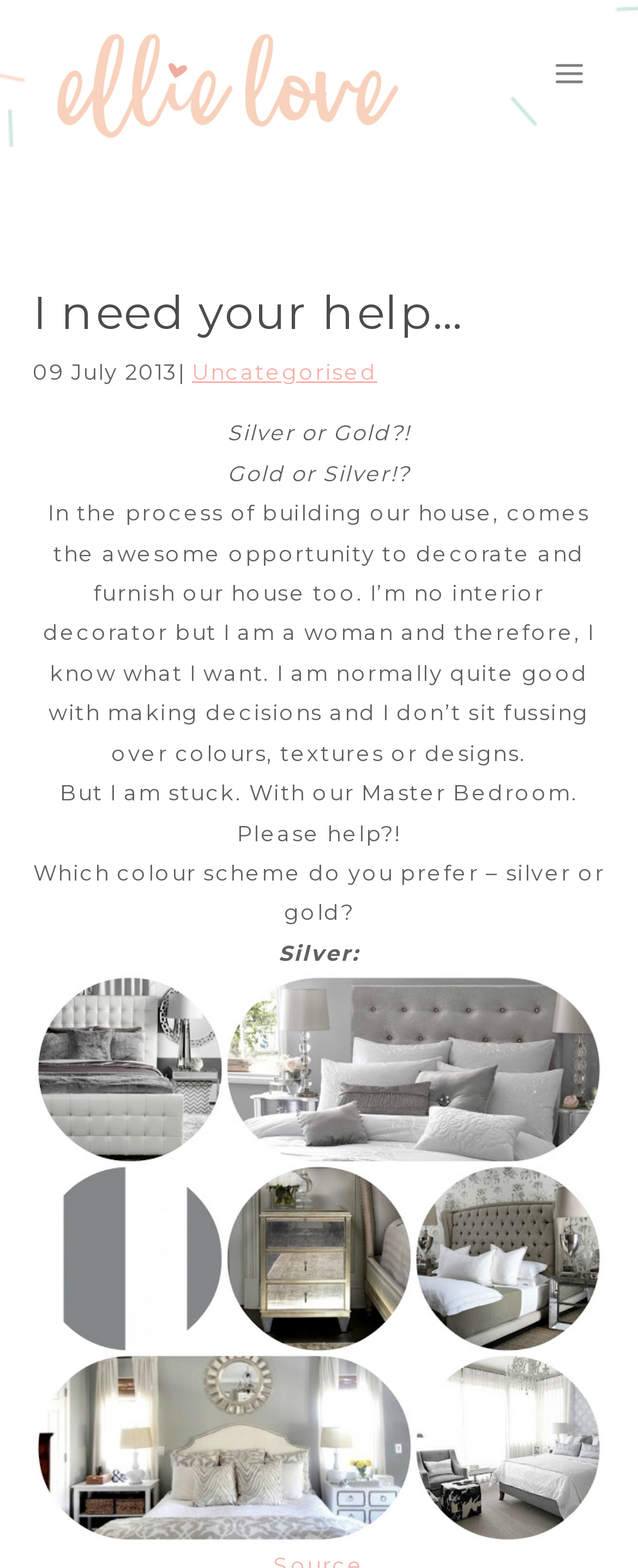Please provide a short answer using a single word or phrase for the question:
What is the date of the blog post?

09 July 2013